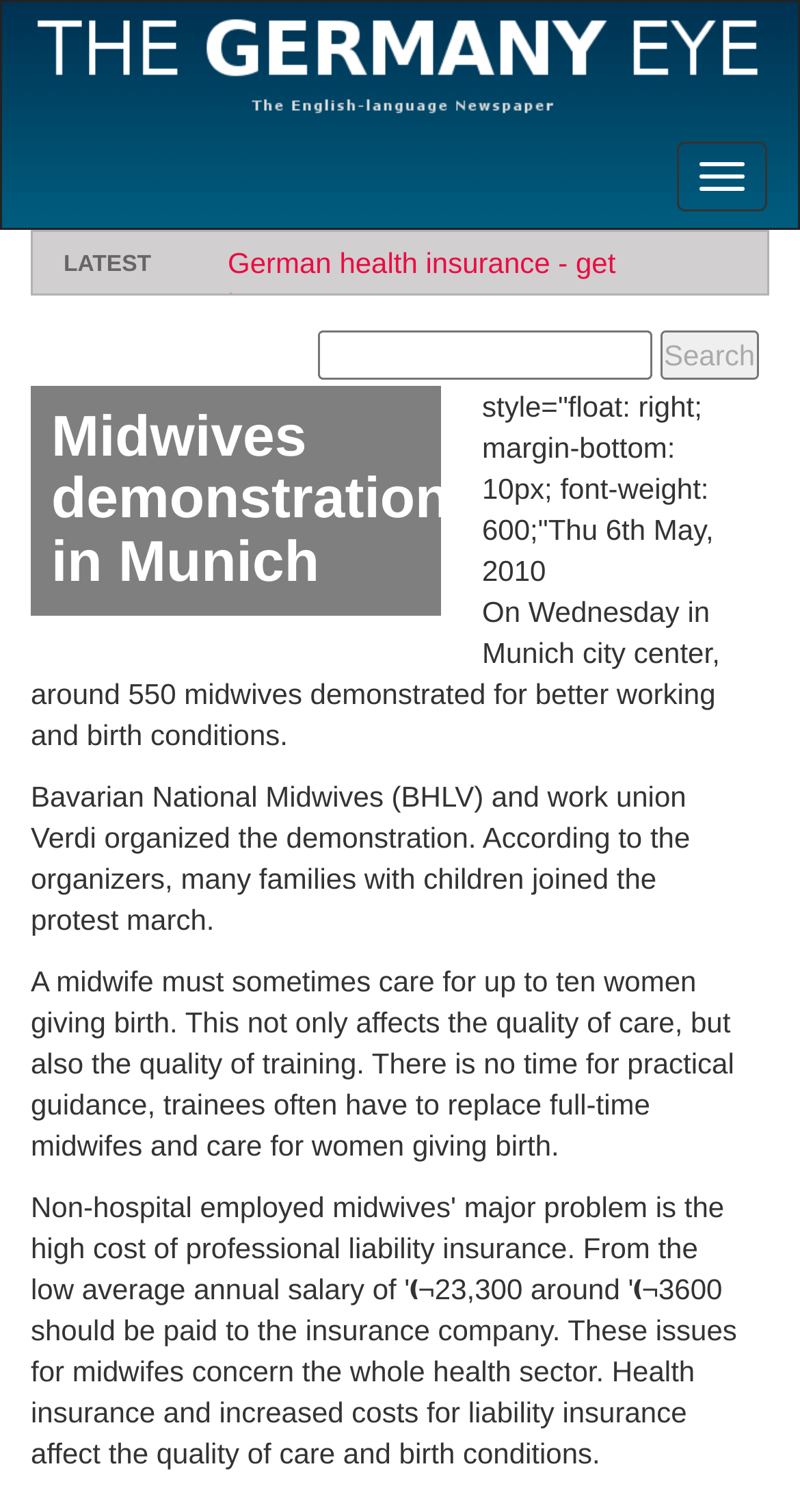What is the current role of trainees in midwife care?
Provide an in-depth answer to the question, covering all aspects.

According to the text, 'A midwife must sometimes care for up to ten women giving birth... trainees often have to replace full-time midwifes and care for women giving birth.'